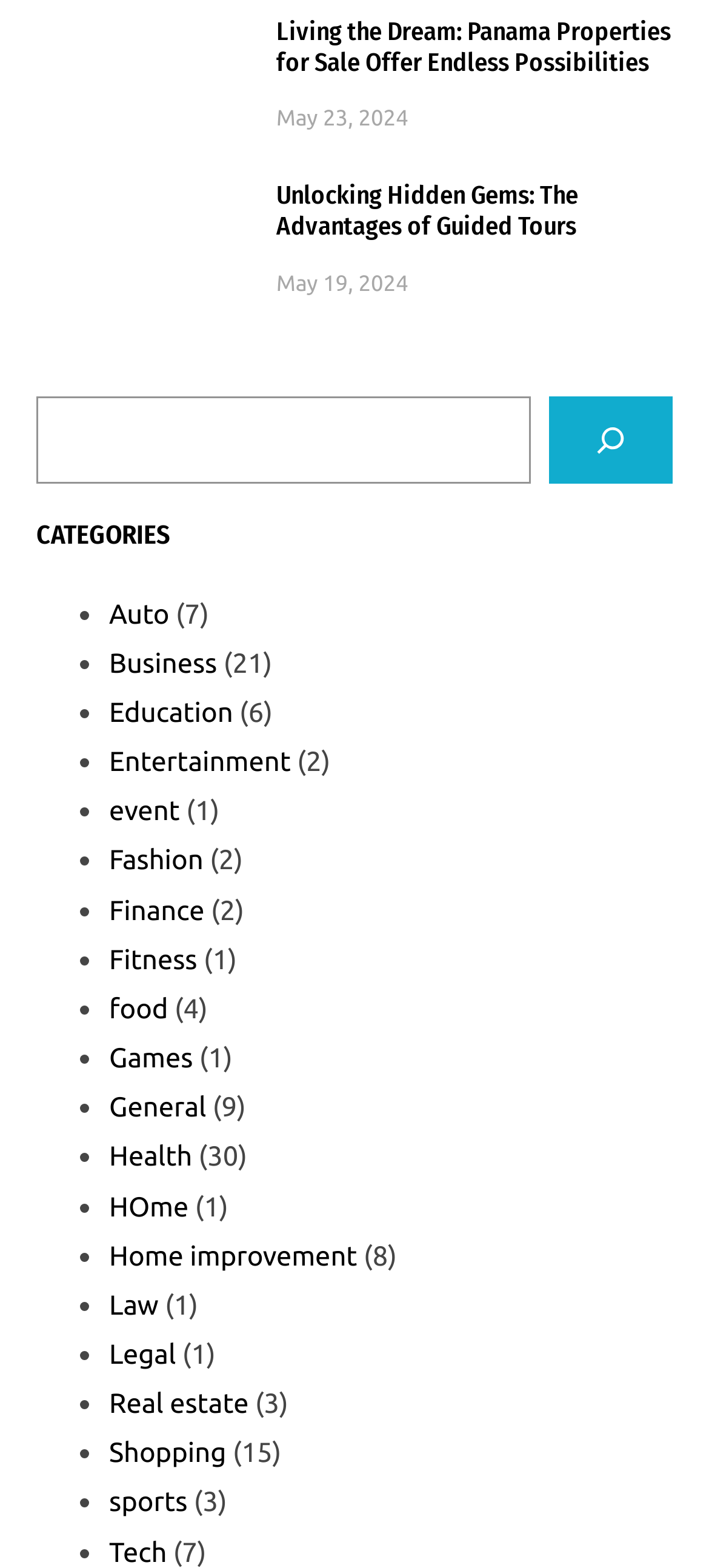Kindly determine the bounding box coordinates of the area that needs to be clicked to fulfill this instruction: "Click on the 'Tech' link".

[0.154, 0.979, 0.235, 0.999]